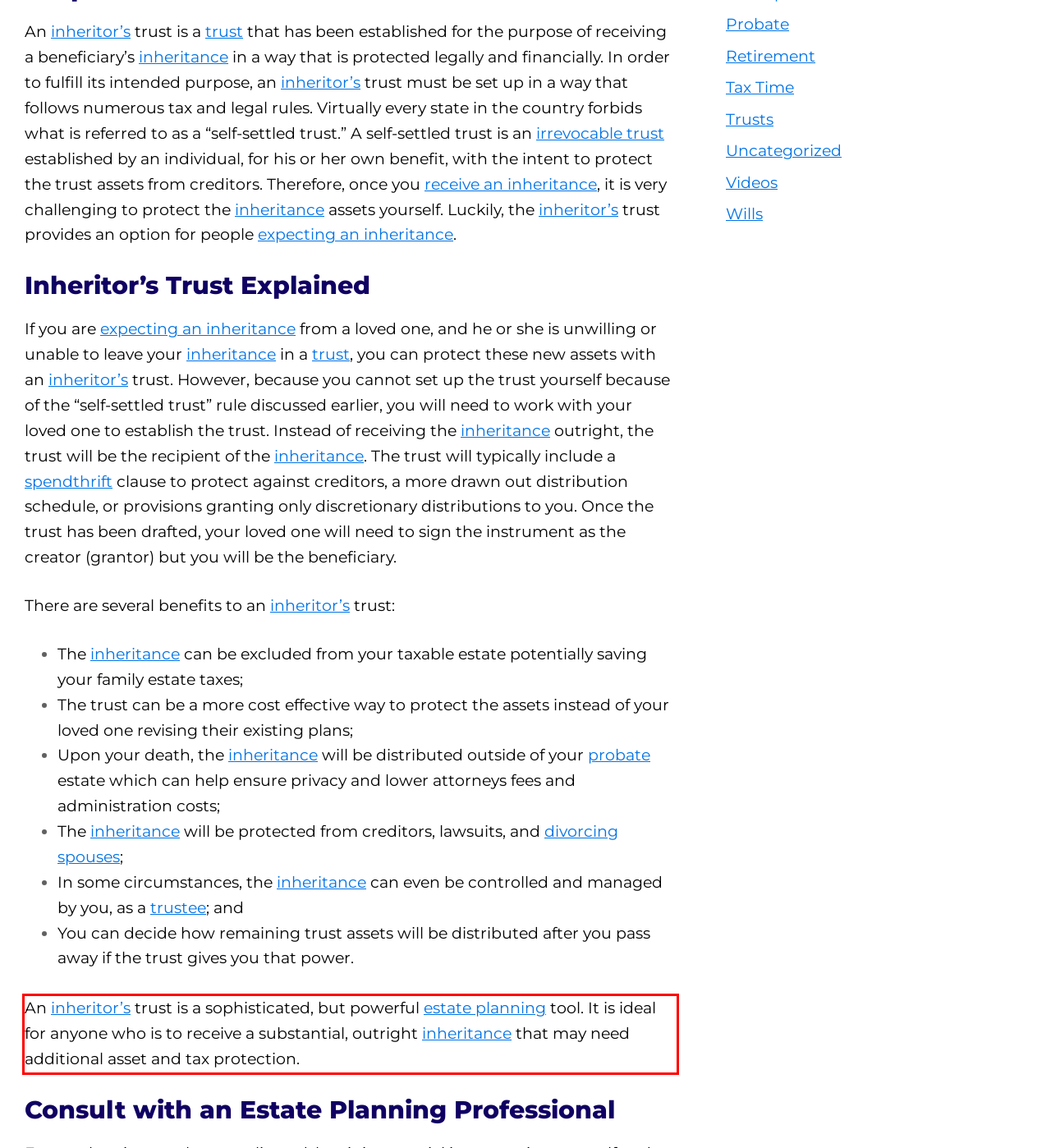You have a screenshot of a webpage with a UI element highlighted by a red bounding box. Use OCR to obtain the text within this highlighted area.

An inheritor’s trust is a sophisticated, but powerful estate planning tool. It is ideal for anyone who is to receive a substantial, outright inheritance that may need additional asset and tax protection.